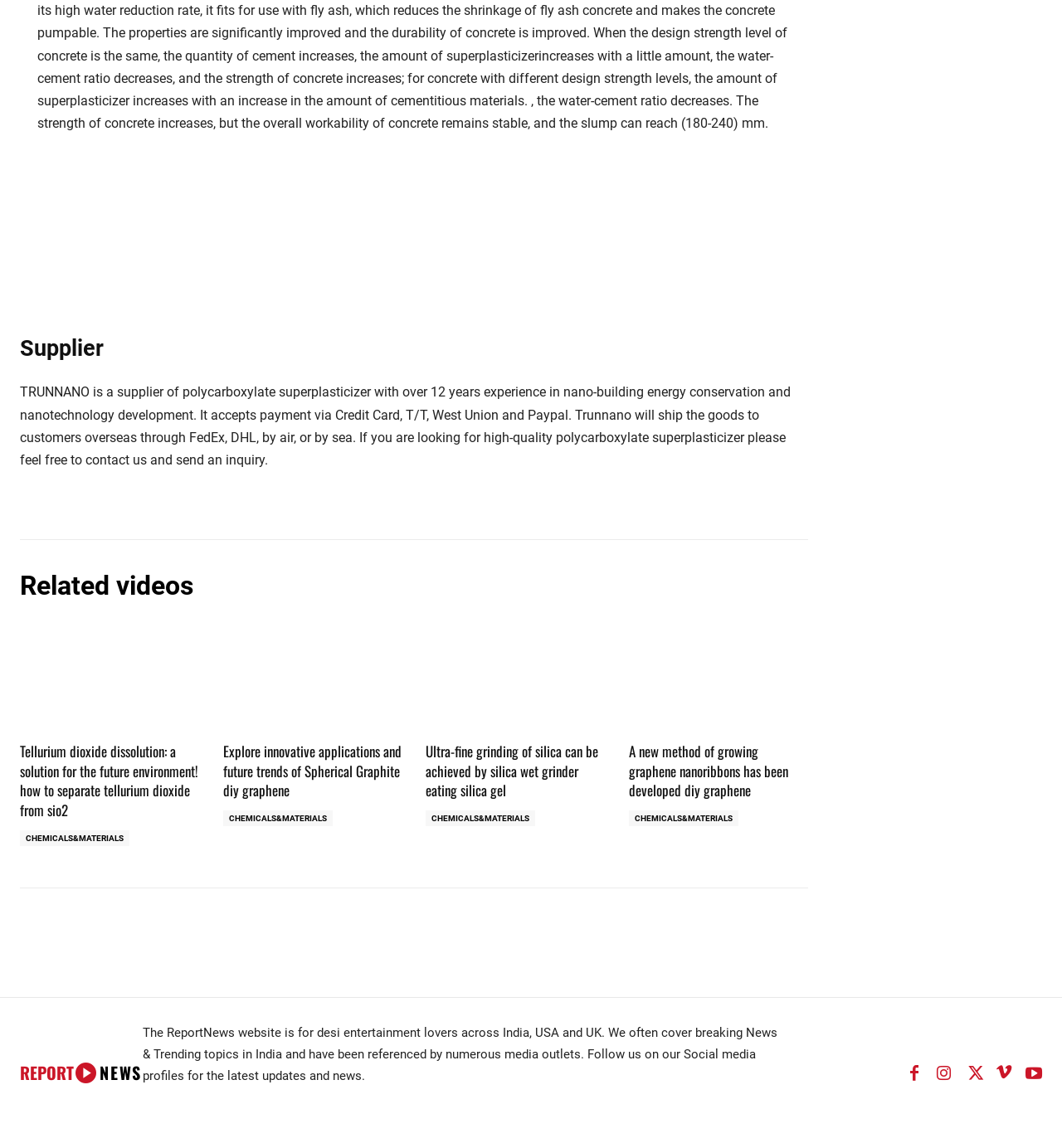Locate the bounding box coordinates of the area to click to fulfill this instruction: "Click on 'REPORT NEWS'". The bounding box should be presented as four float numbers between 0 and 1, in the order [left, top, right, bottom].

[0.019, 0.925, 0.134, 0.943]